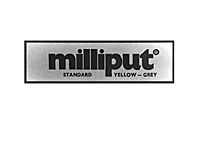Explain the image thoroughly, mentioning every notable detail.

The image features a label for "milliput," which is prominently displayed in bold, stylized text. The label has a sleek, metallic background, lending a modern and professional appearance. Below the brand name, "milliput," the words "STANDARD YELLOW – GREY" are presented in a smaller, yet clear font. This product is likely associated with modeling, sculpting, or repair applications, often used in various crafts and industries to create durable and flexible bonds. The combination of colors and the design suggests a quality product aimed at serious hobbyists and professionals alike.